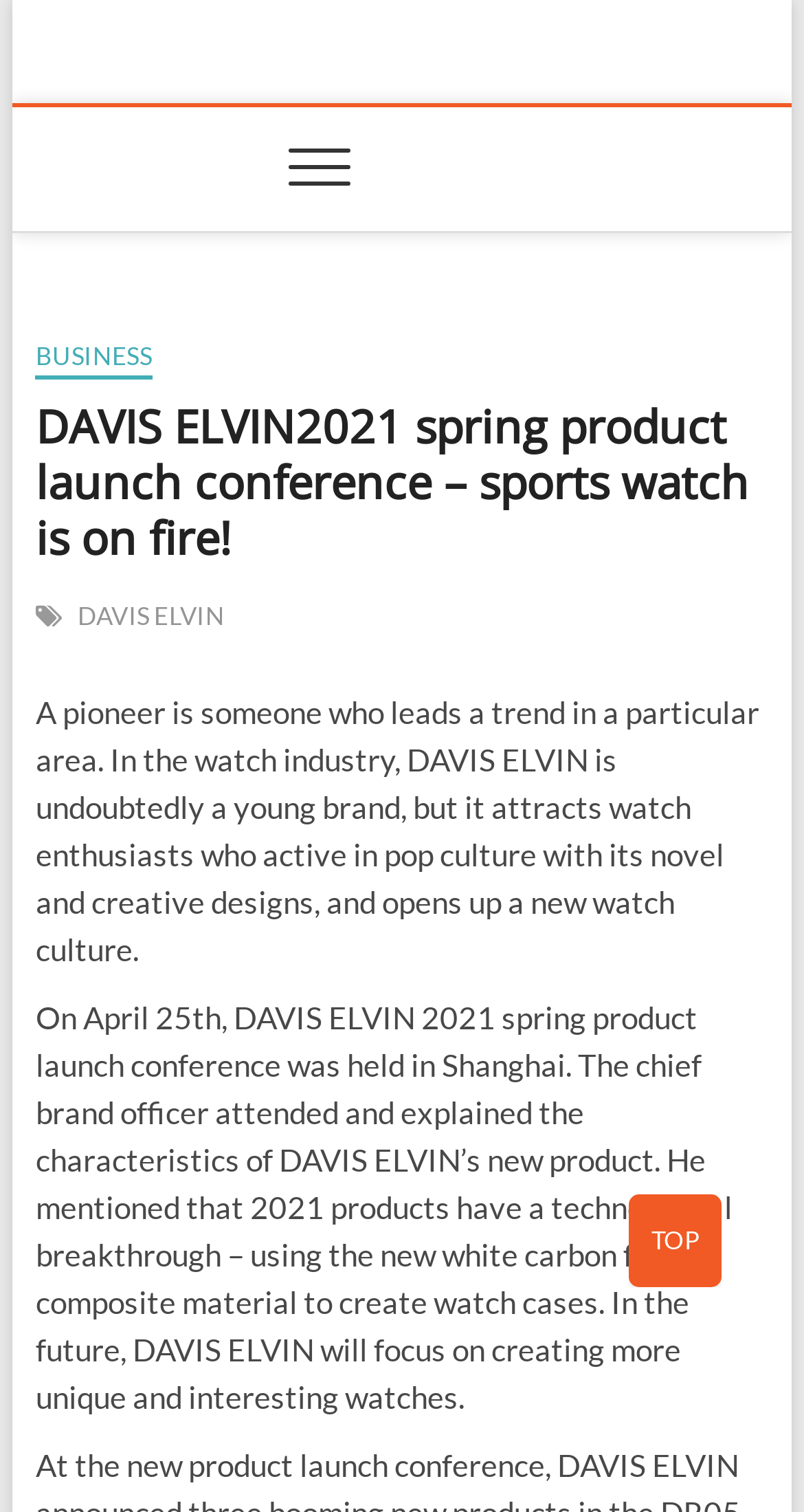What is the date of the DAVIS ELVIN 2021 spring product launch conference?
Please provide a single word or phrase as your answer based on the screenshot.

April 25th